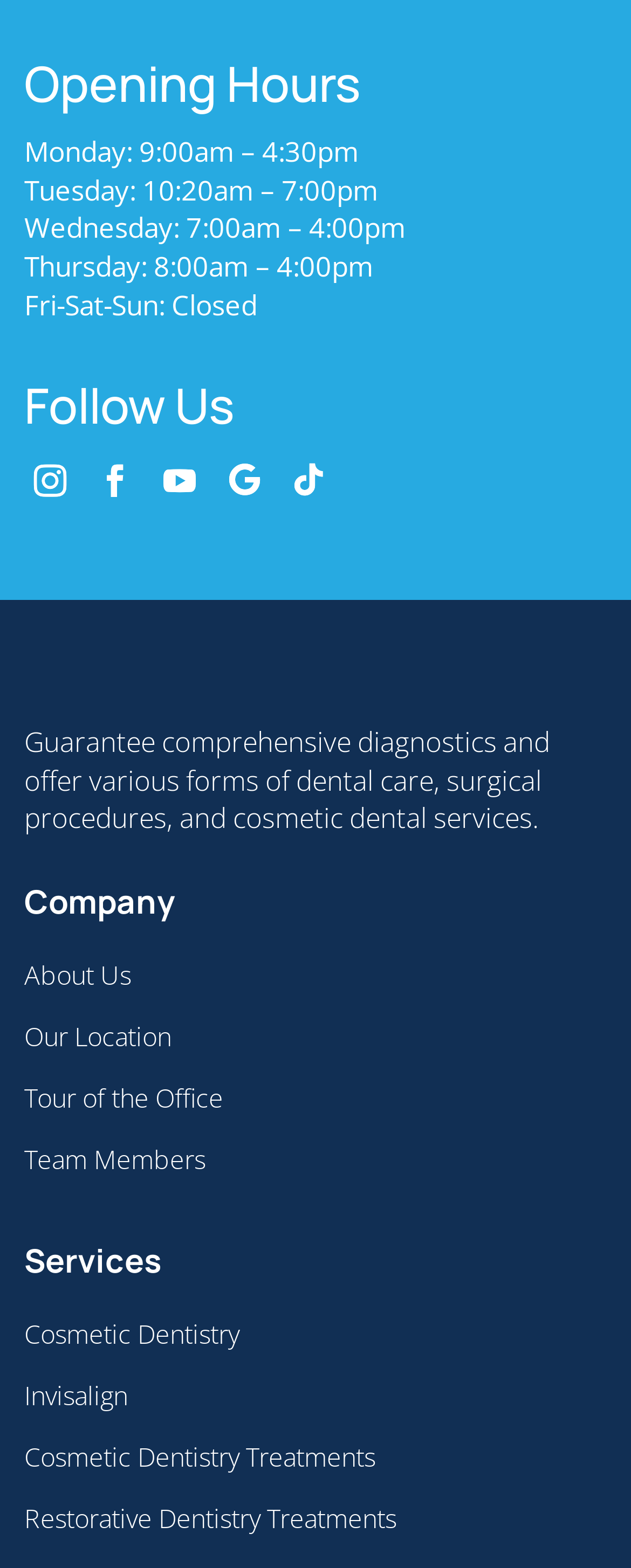Determine the bounding box coordinates of the target area to click to execute the following instruction: "Read about restorative dentistry treatments."

[0.038, 0.953, 0.628, 0.992]